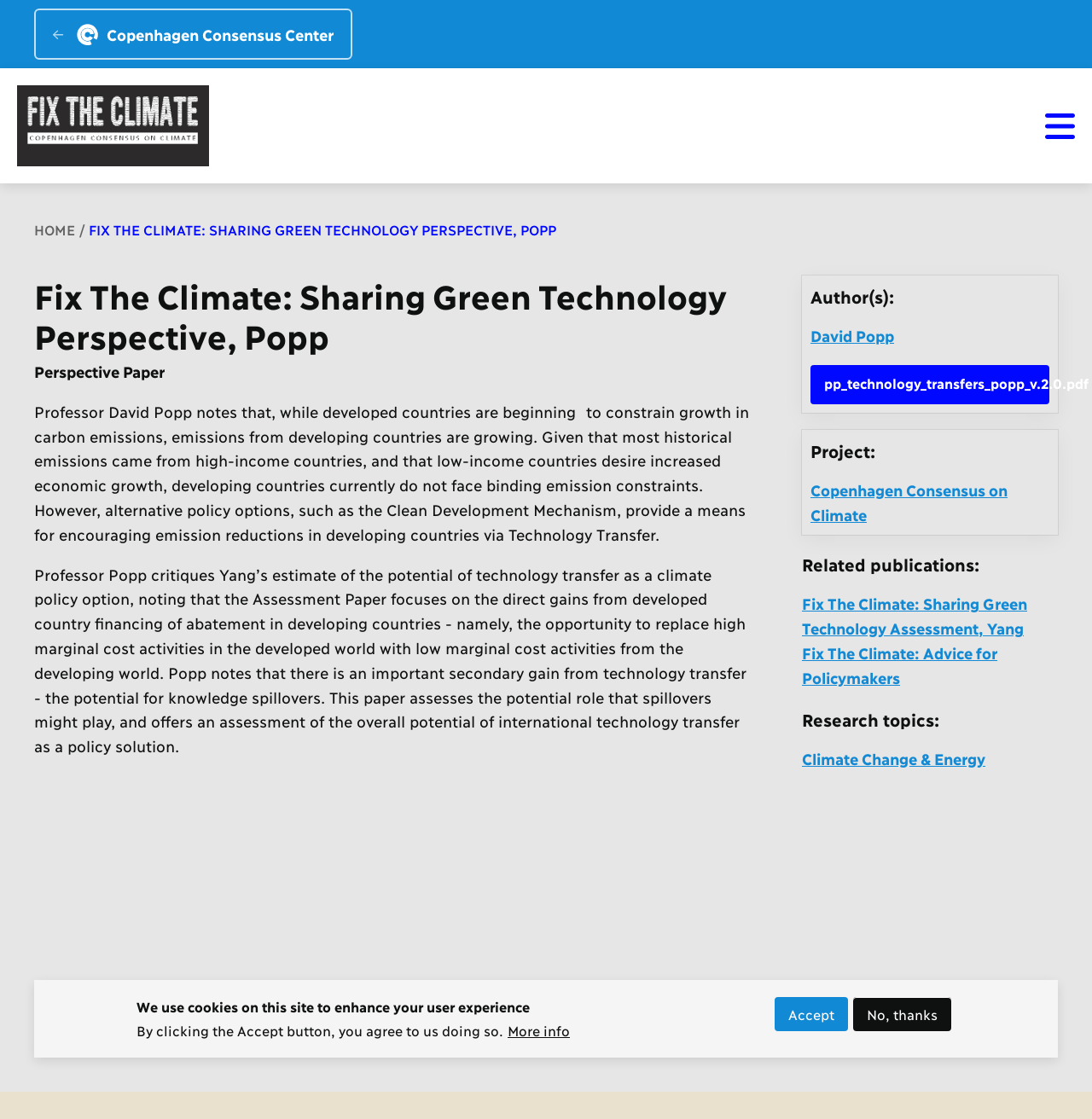Provide a thorough summary of the webpage.

This webpage is about a perspective paper on climate change, specifically focusing on sharing green technology. At the top left corner, there is a small logo of the Copenhagen Consensus Center, accompanied by a link to the center's website. Below the logo, there is a navigation bar with a breadcrumb trail, showing the current page's location within the website.

The main content of the page is divided into several sections. The first section has a heading that matches the title of the webpage, "Fix The Climate: Sharing Green Technology Perspective, Popp". Below the heading, there is a paragraph of text that summarizes the paper's content, written by Professor David Popp. The text discusses the growth of carbon emissions in developing countries and the potential of technology transfer as a climate policy option.

Following the summary, there are two more sections of text that provide further details about the paper's content. The first section critiques an estimate of the potential of technology transfer, while the second section assesses the overall potential of international technology transfer as a policy solution.

On the right side of the page, there are several links and buttons. The "Author(s):" section lists a link to the author, David Popp. Below that, there is a button to download the paper in PDF format. The "Project:" section links to the Copenhagen Consensus on Climate, and the "Related publications:" section lists two related papers. The "Research topics:" section lists a link to the topic of Climate Change & Energy.

At the very bottom of the page, there is a cookie notification alert dialog that informs users about the website's use of cookies. The dialog has three buttons: "More info", "Accept", and "No, thanks".